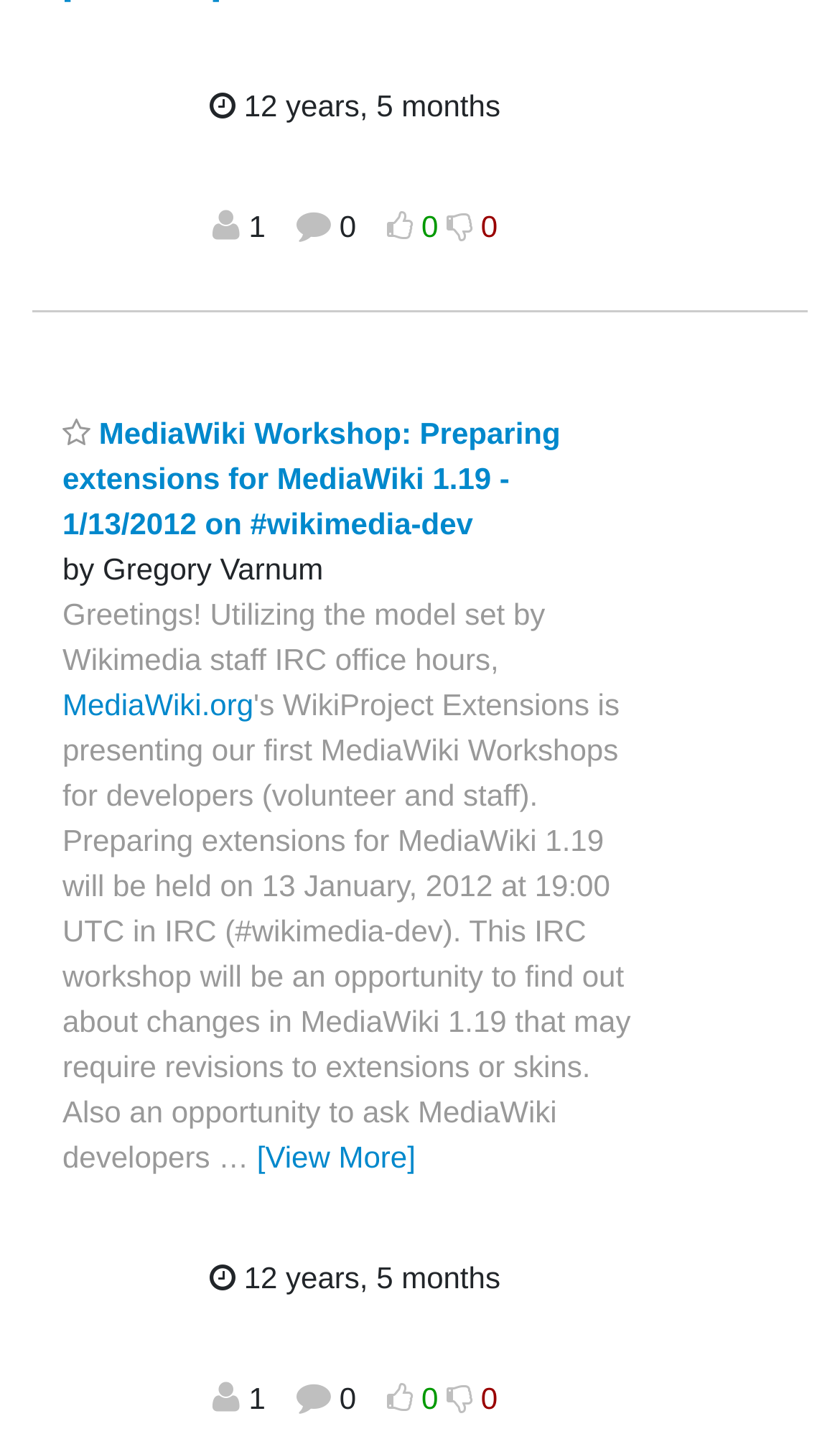How many threads are shown on this page?
Based on the screenshot, provide a one-word or short-phrase response.

2